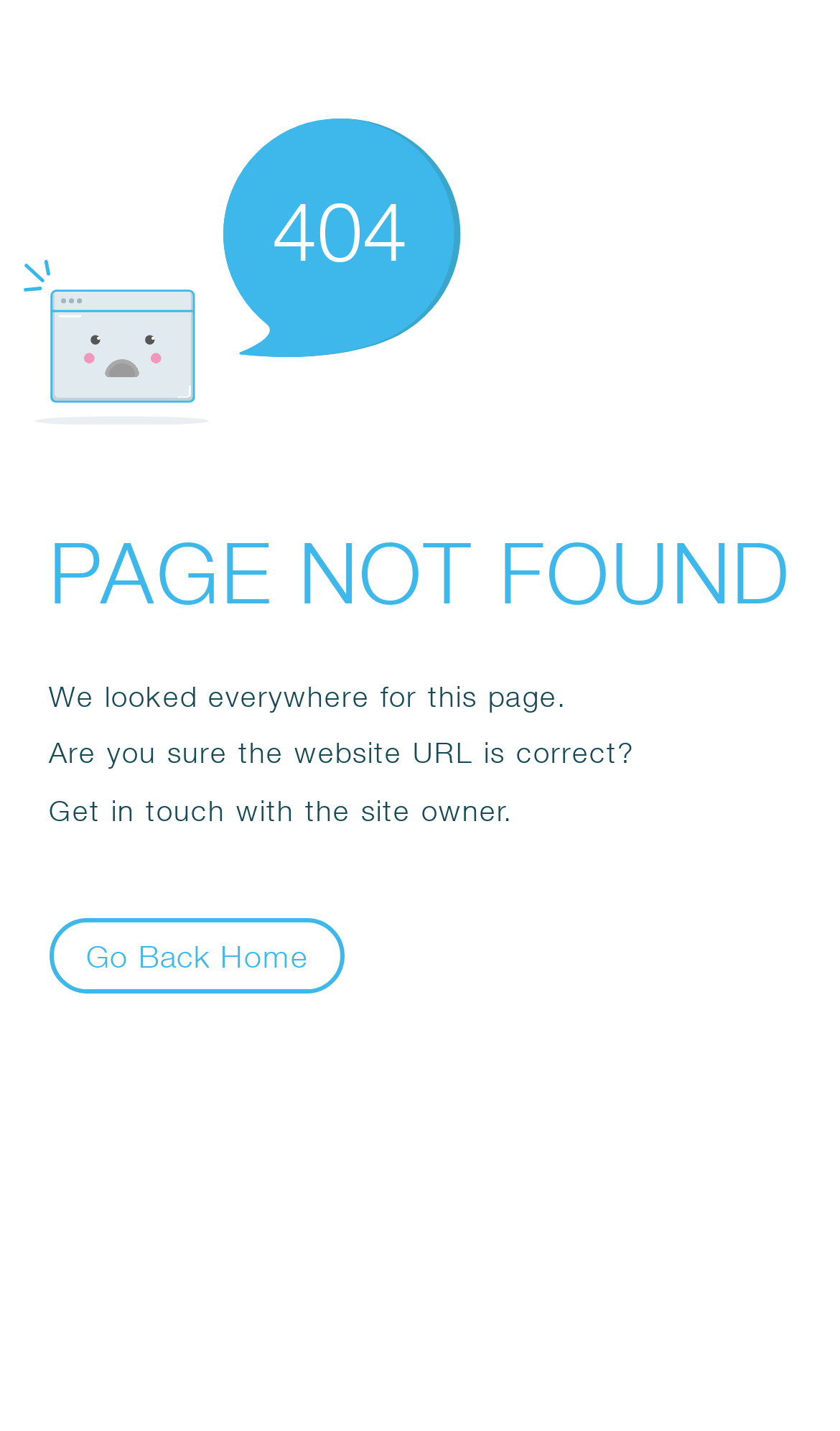Please give a succinct answer to the question in one word or phrase:
What is the user being asked to check?

website URL